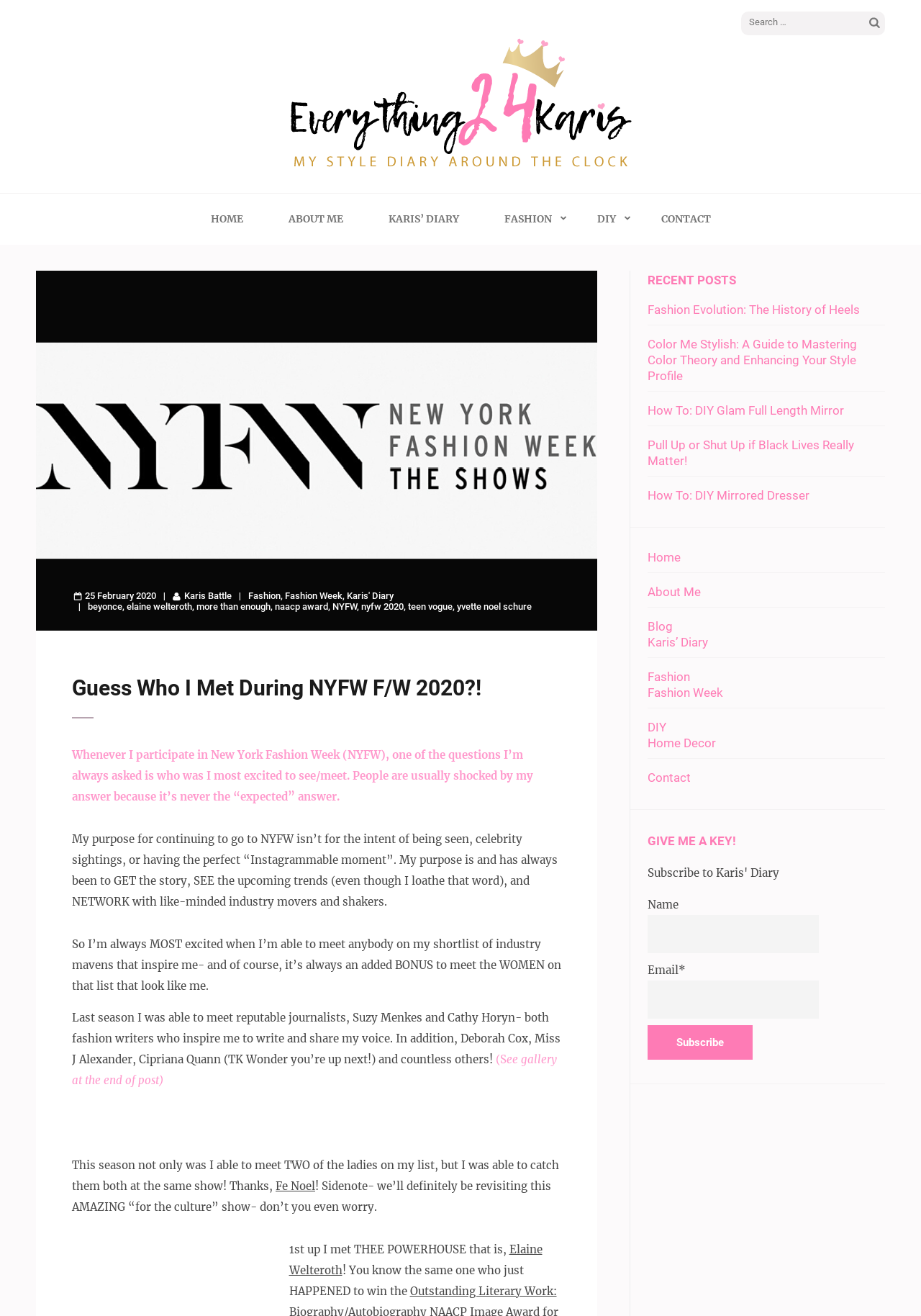Find the bounding box coordinates for the element that must be clicked to complete the instruction: "visit the website of WPZOOM". The coordinates should be four float numbers between 0 and 1, indicated as [left, top, right, bottom].

None